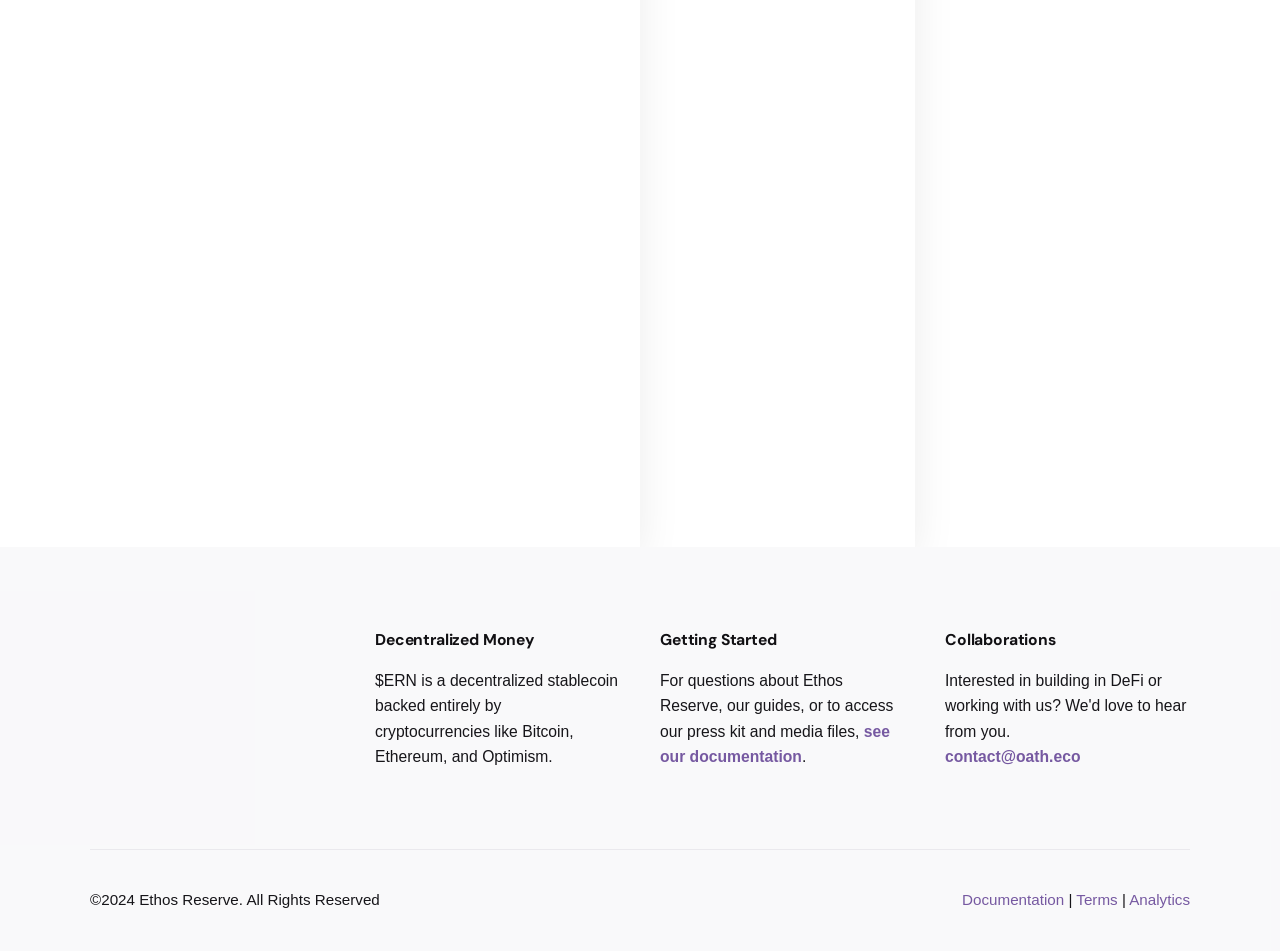What is the purpose of the 'Getting Started' section?
Refer to the screenshot and answer in one word or phrase.

For questions and guides